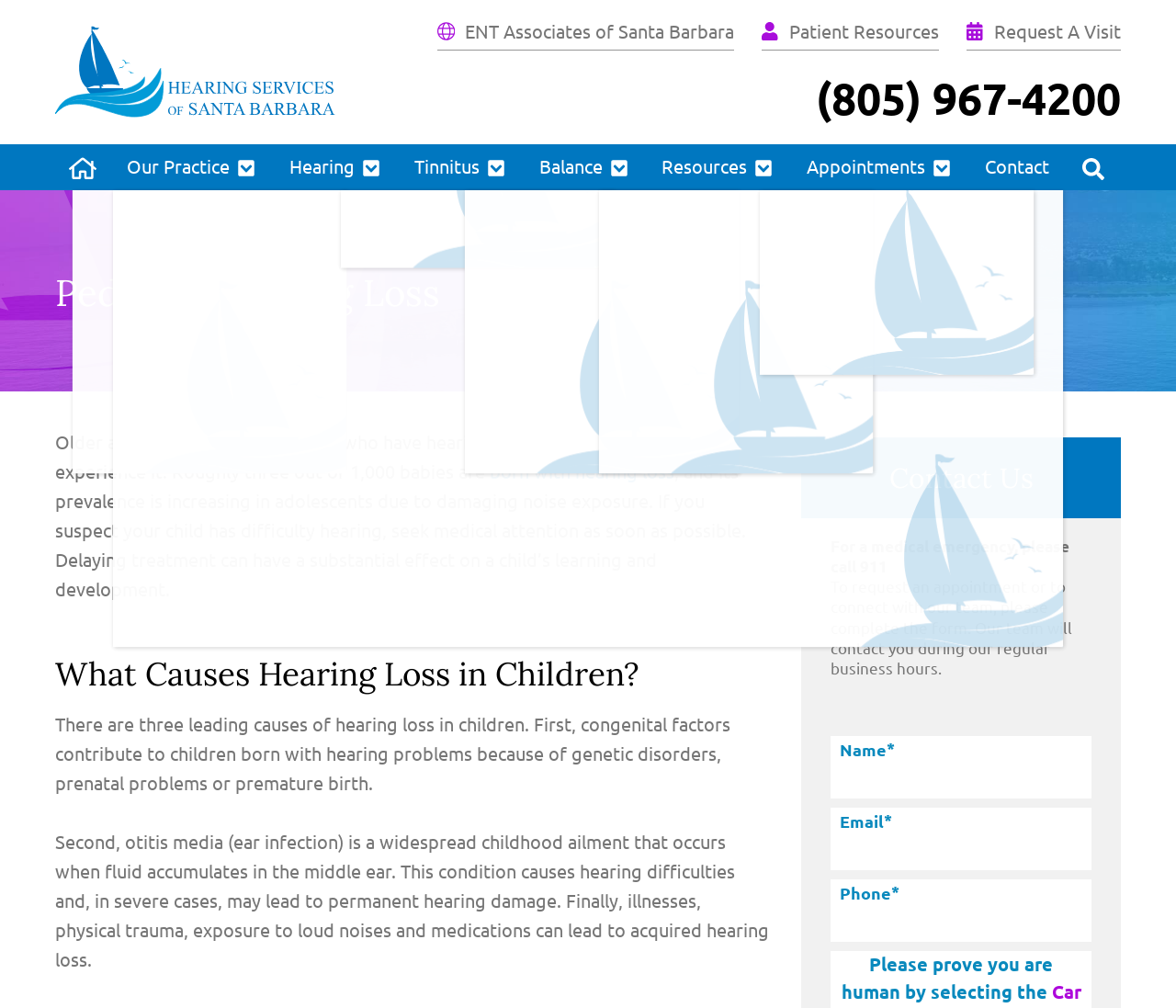Locate the bounding box coordinates of the segment that needs to be clicked to meet this instruction: "Click the 'Contact' link".

[0.823, 0.143, 0.906, 0.189]